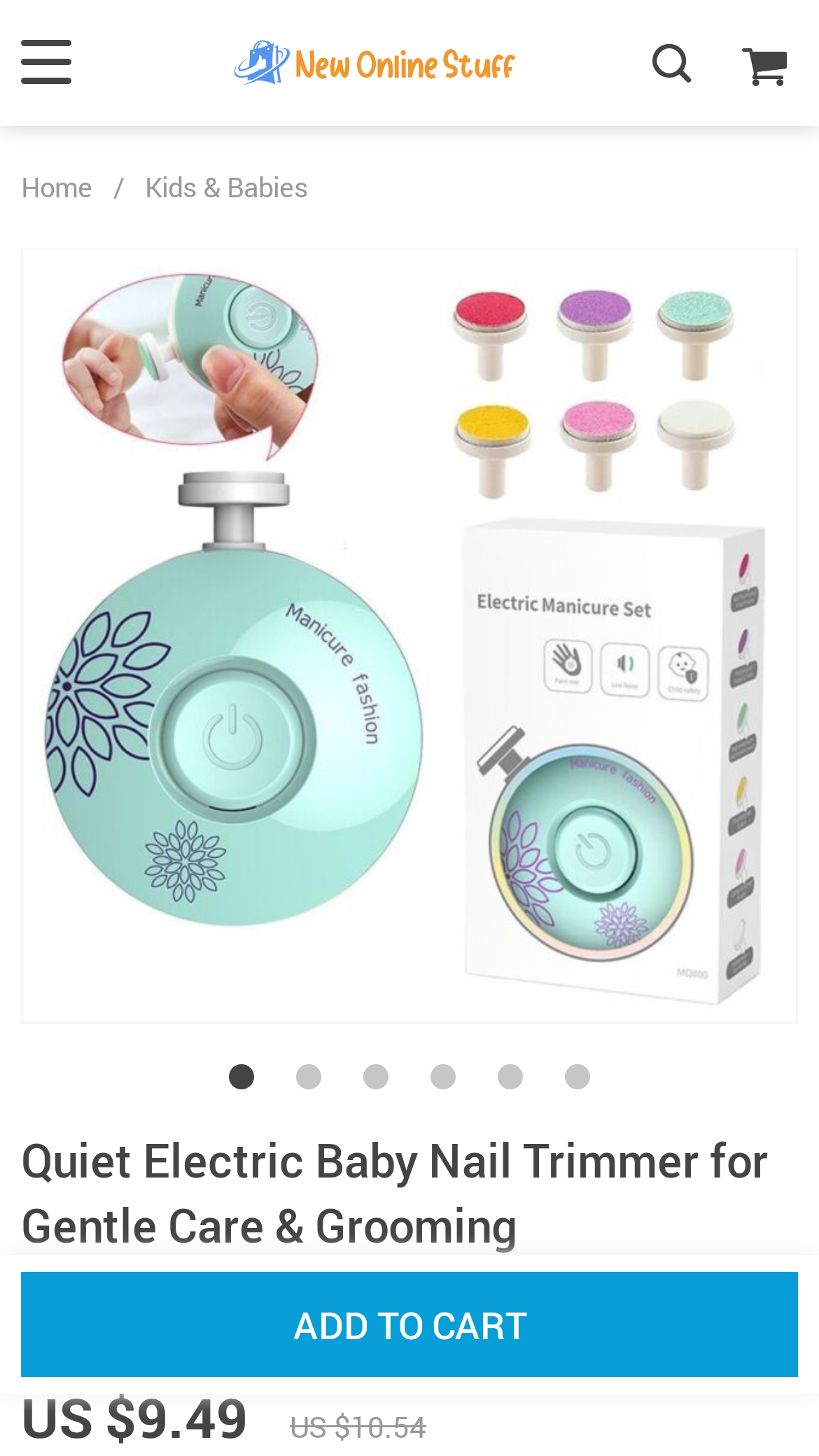Write a detailed summary of the webpage.

This webpage is about a Quiet Electric Baby Nail Trimmer for Gentle Care & Grooming. At the top left corner, there is a navigation menu with links to "Home" and "Kids & Babies" separated by a slash. On the top right corner, there are three icons represented by Unicode characters \ue803, \uf09a, \uf099, and \uf231.

Below the navigation menu, the main content of the webpage is a product description with a heading that matches the title of the webpage. The product description takes up most of the page's vertical space.

At the bottom of the page, there are two prices displayed: "US $9.49" and "US $10.54". An "ADD TO CART" button is positioned below the prices, spanning the entire width of the page.